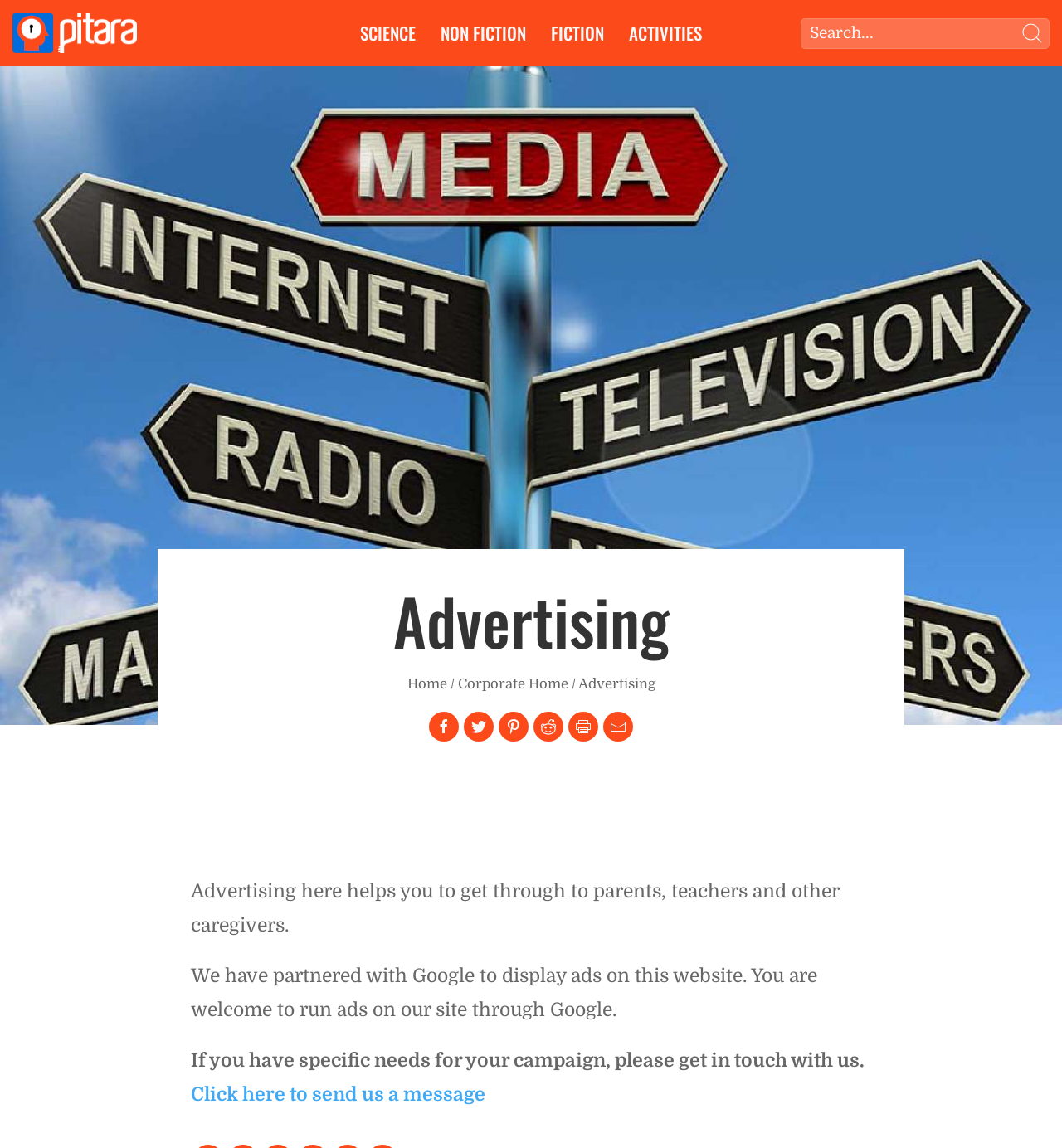Please answer the following question using a single word or phrase: 
How can I contact the website for specific campaign needs?

Click here to send us a message